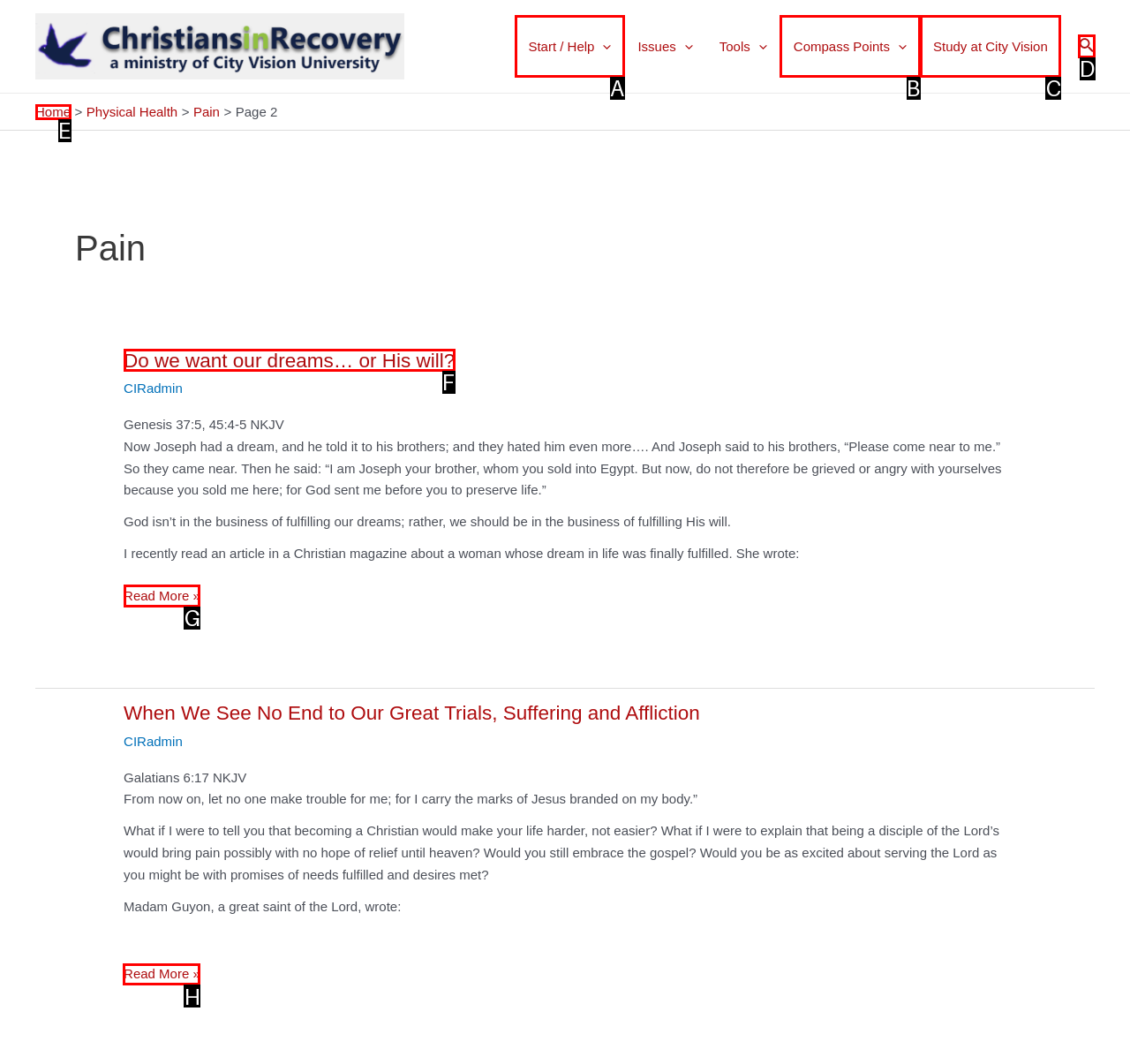Indicate the HTML element to be clicked to accomplish this task: View the image of Evil Geniuses Partner With Bud Light Respond using the letter of the correct option.

None